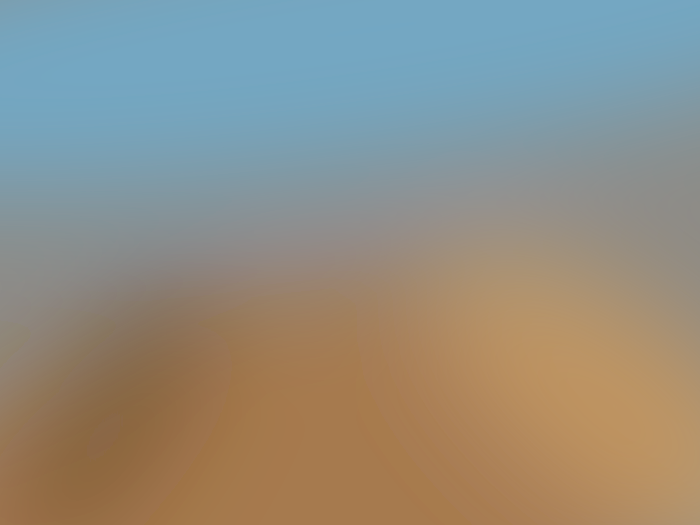Describe every aspect of the image in detail.

The image features a blurred landscape that suggests a serene outdoor environment, likely captured during a bright day. Above the horizon, a clear blue sky frames the view, creating a calm and tranquil atmosphere. The lower part of the image hints at warm, earthy tones that may represent ground or foliage, indicating the presence of natural elements. This backdrop complements the theme of the accompanying text, which explores topics related to hunting, conservation, and ethical considerations in outdoor activities.